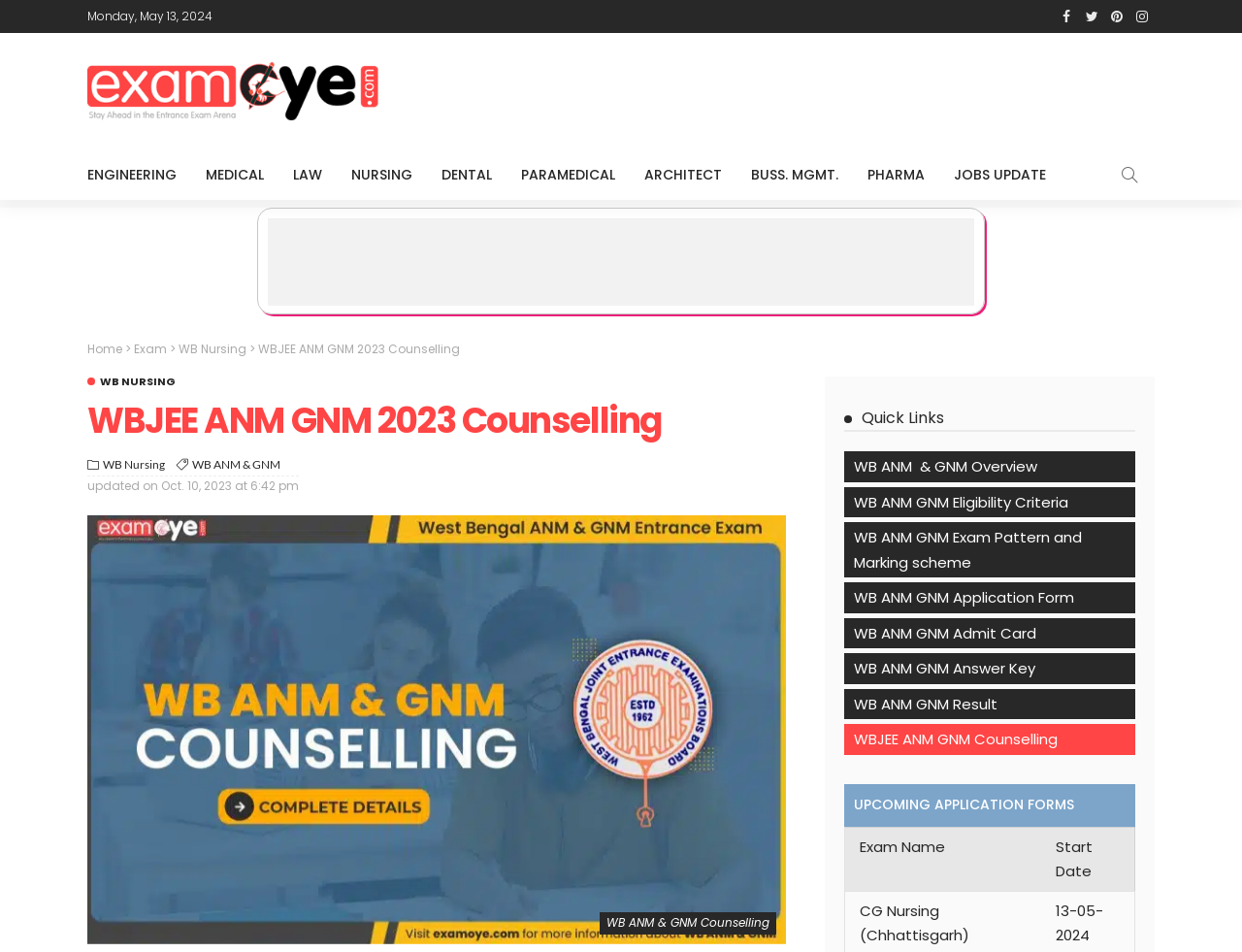Pinpoint the bounding box coordinates of the element that must be clicked to accomplish the following instruction: "Check the Quick Links section". The coordinates should be in the format of four float numbers between 0 and 1, i.e., [left, top, right, bottom].

[0.68, 0.426, 0.914, 0.452]